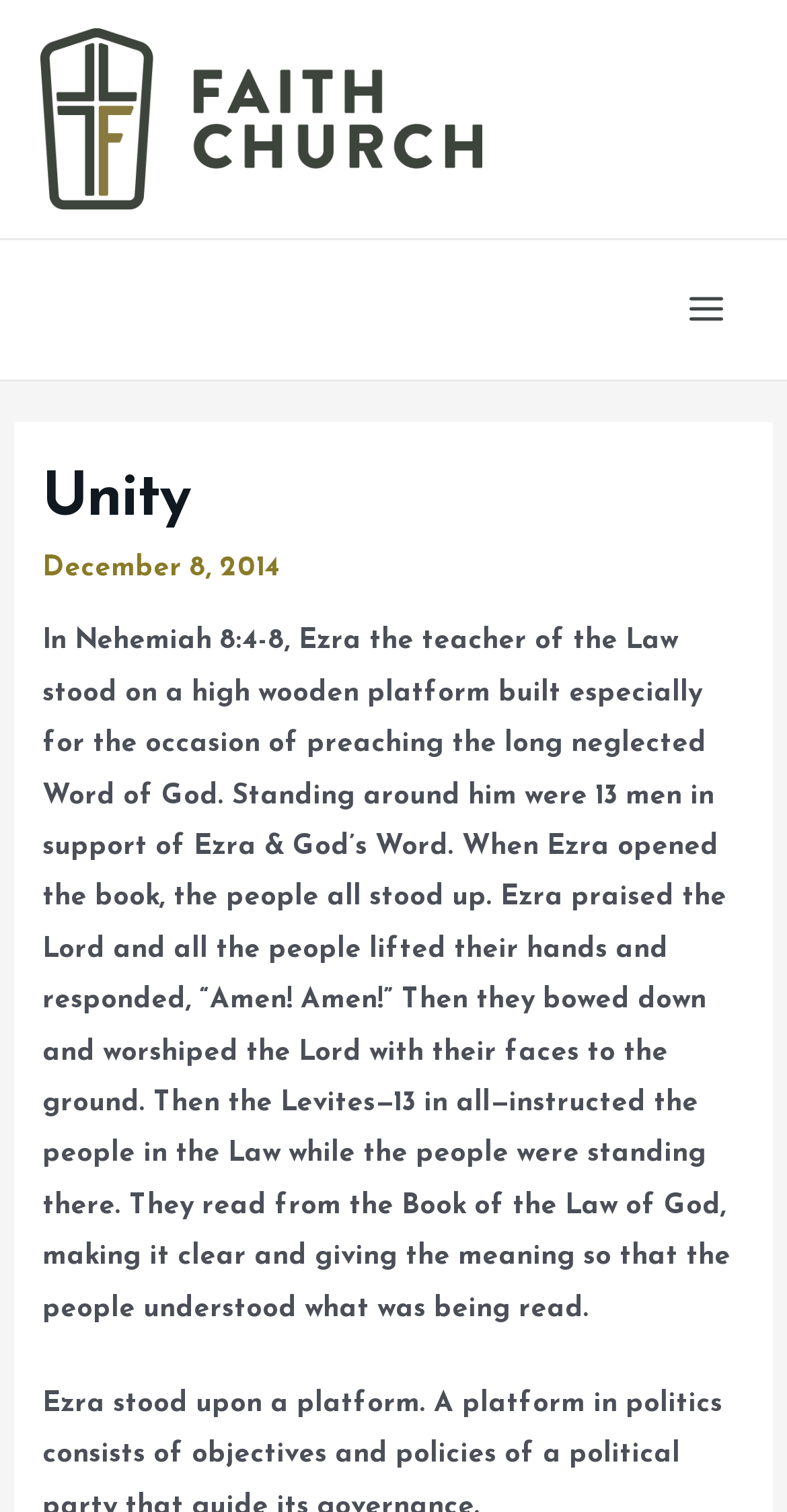What is the date mentioned in the text?
Refer to the image and respond with a one-word or short-phrase answer.

December 8, 2014